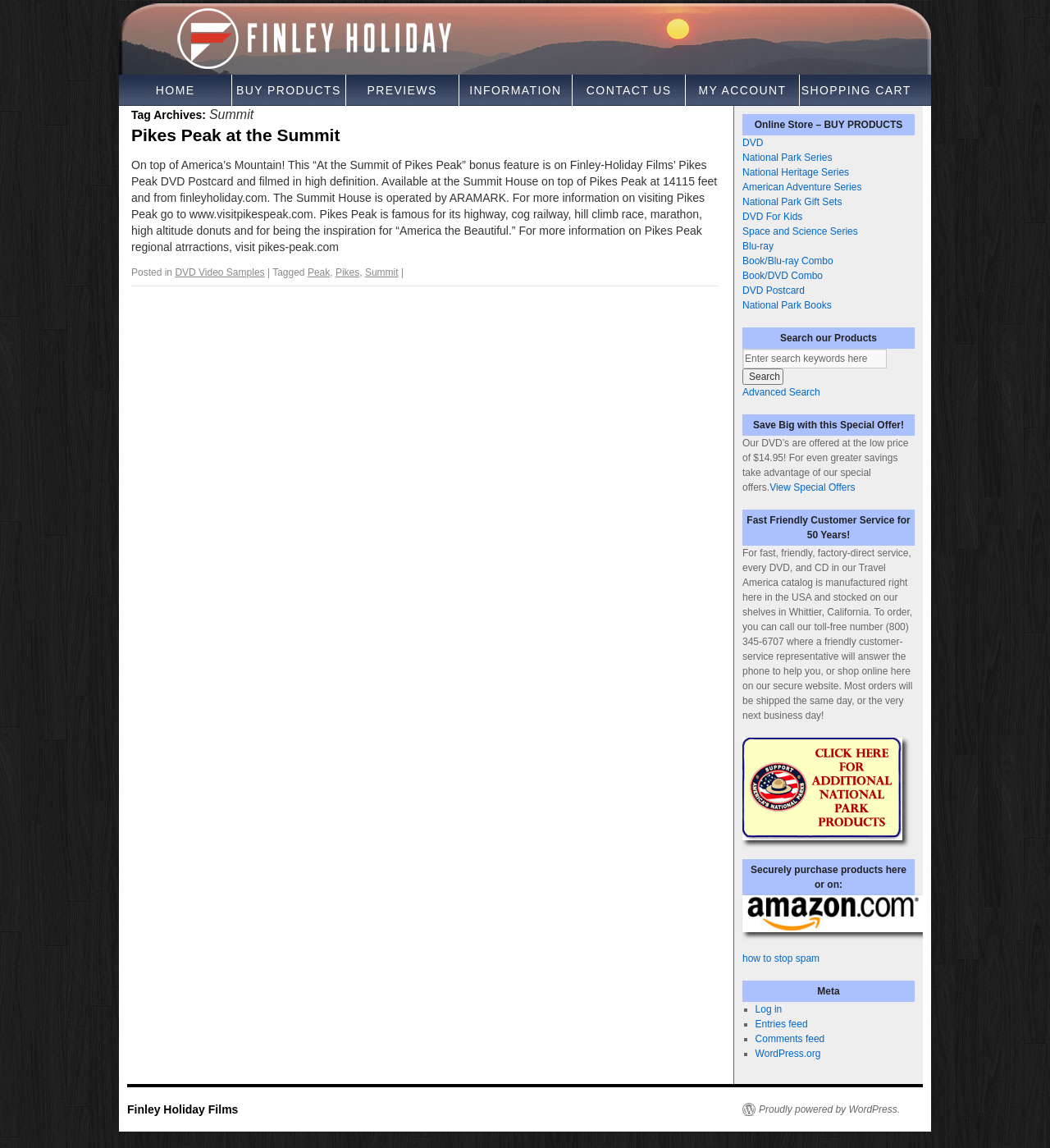Highlight the bounding box of the UI element that corresponds to this description: "Pikes Peak at the Summit".

[0.125, 0.11, 0.324, 0.126]